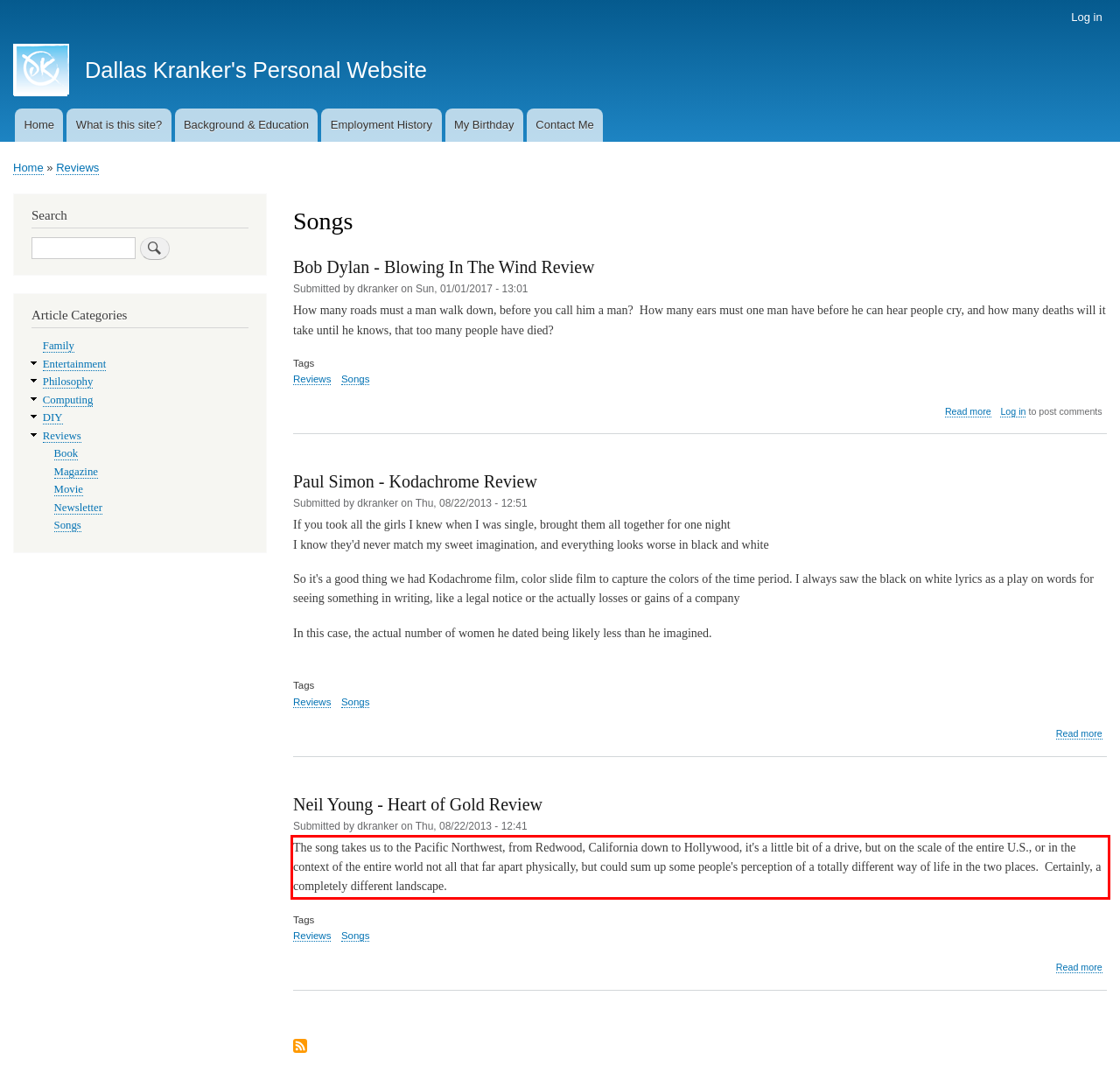Analyze the screenshot of a webpage where a red rectangle is bounding a UI element. Extract and generate the text content within this red bounding box.

The song takes us to the Pacific Northwest, from Redwood, California down to Hollywood, it's a little bit of a drive, but on the scale of the entire U.S., or in the context of the entire world not all that far apart physically, but could sum up some people's perception of a totally different way of life in the two places. Certainly, a completely different landscape.